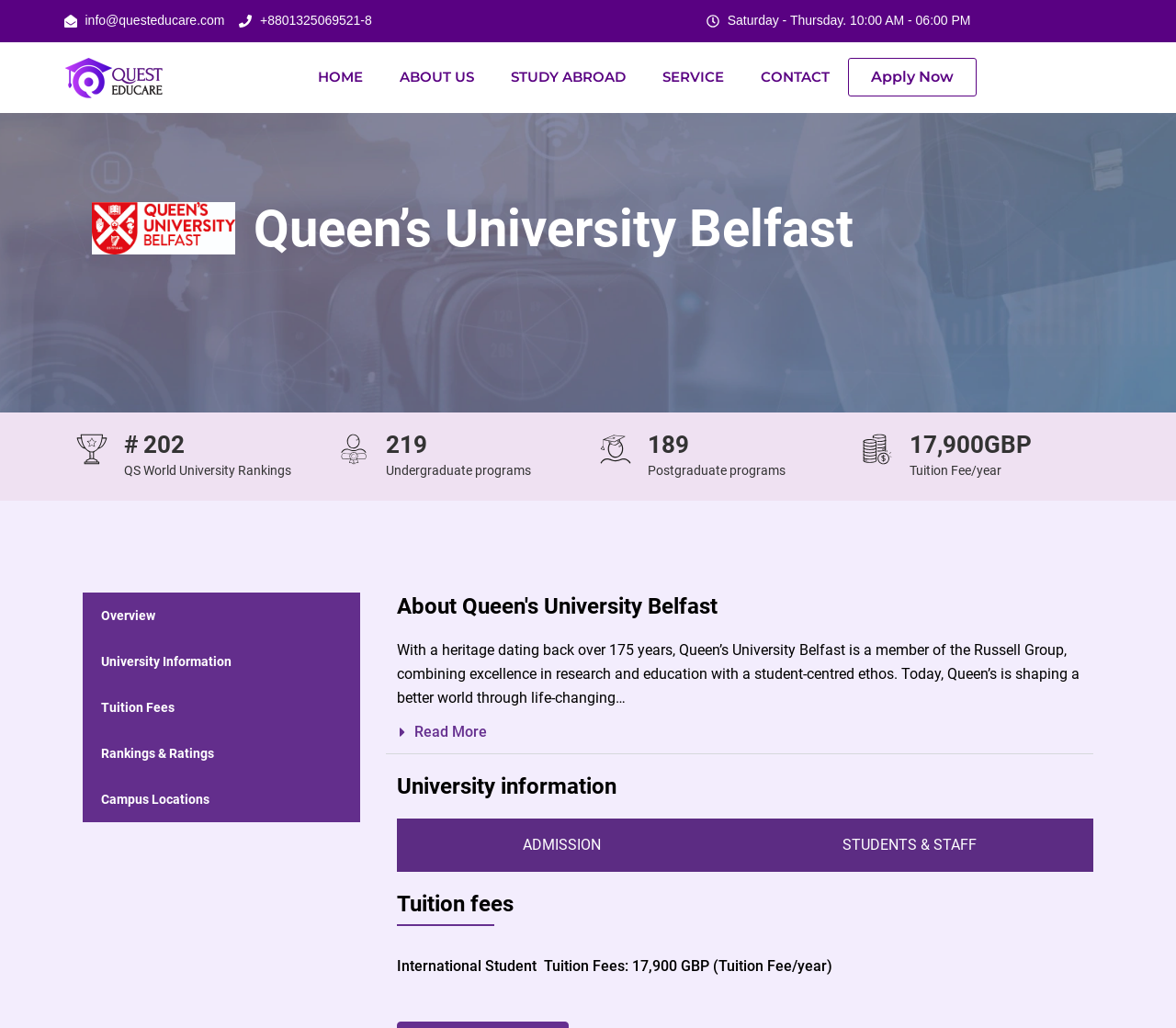Generate a comprehensive description of the webpage.

The webpage is about Queen's University Belfast, with a focus on its international programs and services. At the top, there are two contact links, one for email and one for phone number, followed by a static text indicating the university's operating hours. Below these, there is a navigation menu with links to HOME, ABOUT US, STUDY ABROAD, SERVICE, CONTACT, and Apply Now.

On the left side, there is a university logo, and below it, there are three sections with headings, images, and static texts. The first section is about the university's ranking, with a heading "202" and a static text "QS World University Rankings". The second section is about undergraduate programs, with a heading "219" and a static text "Undergraduate programs". The third section is about postgraduate programs, with a heading "189" and a static text "Postgraduate programs".

To the right of these sections, there is a main content area with a heading "About Queen's University Belfast" and a lengthy static text describing the university's history, mission, and values. Below this, there is a "Read More" button.

Further down, there are three tabs: ADMISSION, STUDENTS & STAFF, and others, with the ADMISSION tab selected by default. Below the tabs, there is a section about tuition fees, with a heading "Tuition fees" and a static text "International Student Tuition Fees: 17,900 GBP (Tuition Fee/year)".

Overall, the webpage provides an overview of Queen's University Belfast, its programs, and services, with a focus on international students.